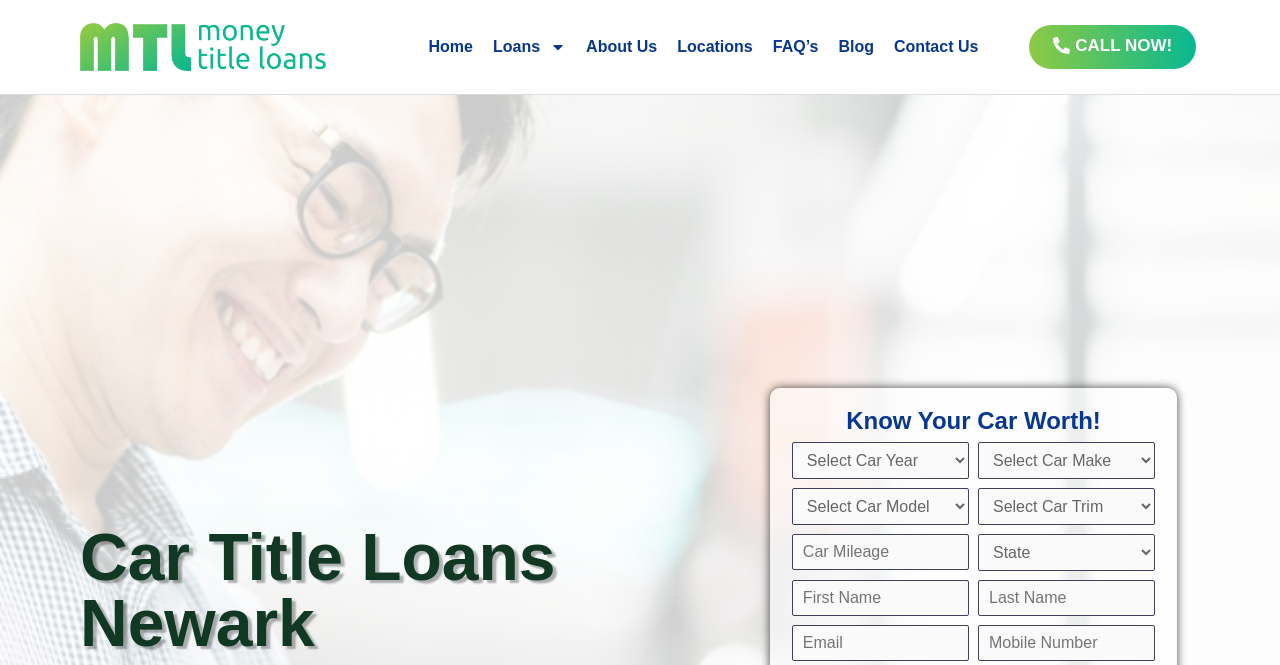Identify the bounding box coordinates of the part that should be clicked to carry out this instruction: "Select an option from the first dropdown menu".

[0.619, 0.665, 0.757, 0.721]